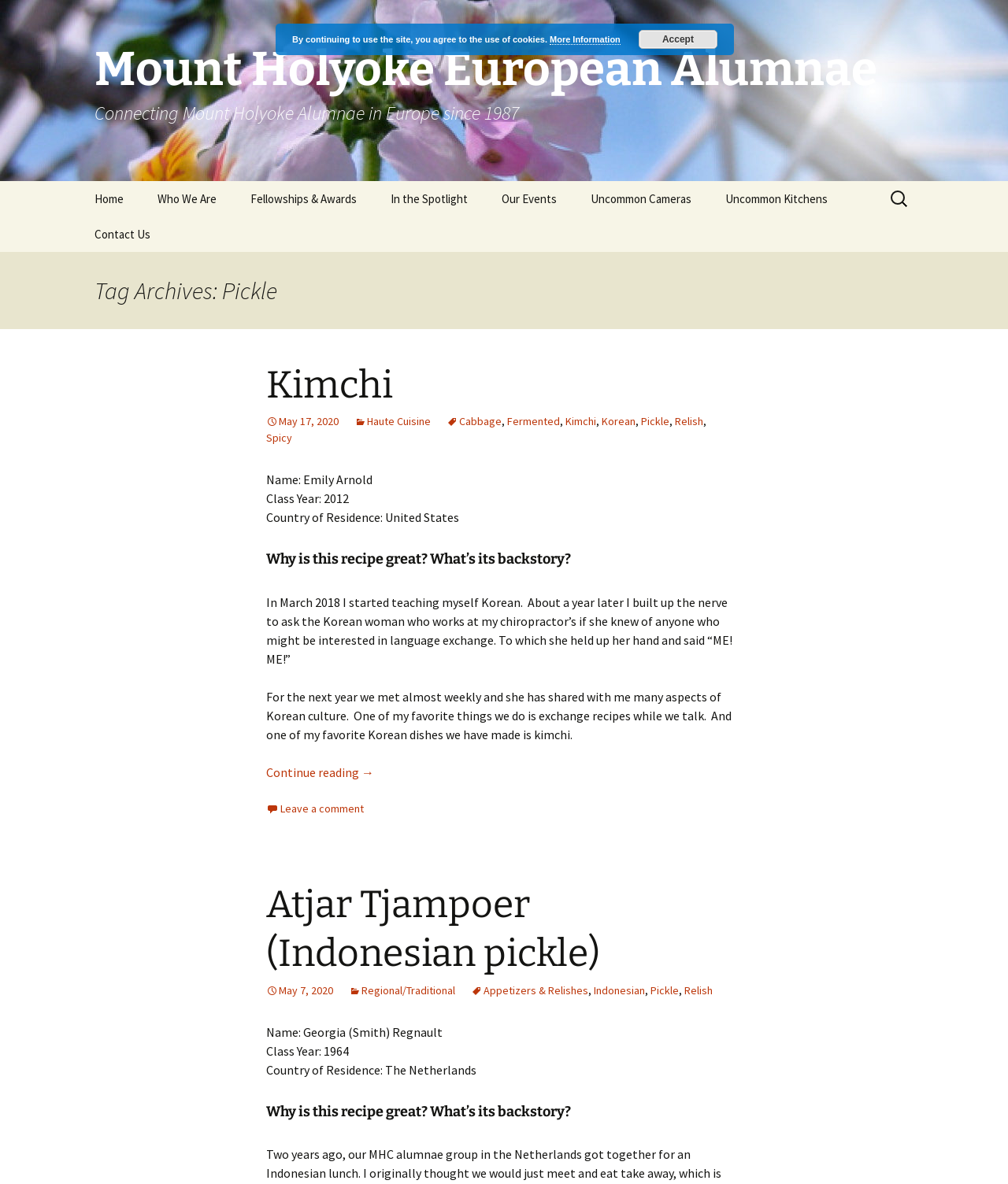What is the topic of the first article? Based on the image, give a response in one word or a short phrase.

Kimchi